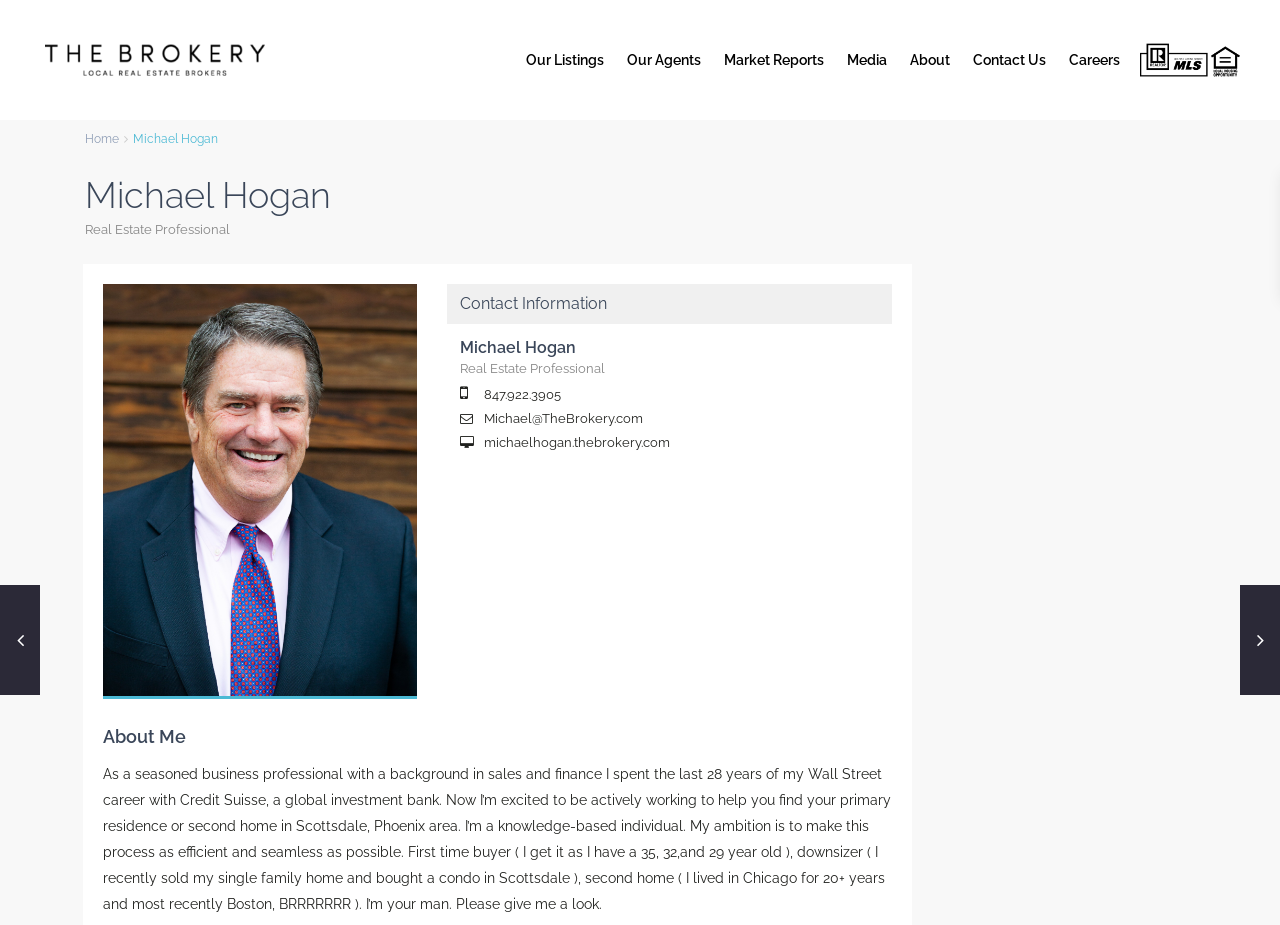Create a detailed narrative of the webpage’s visual and textual elements.

This webpage is about Michael Hogan, a real estate professional. At the top left corner, there is a logo image, and at the top right corner, there is an image of a Realtor and Fair Housing White badge. Below these images, there is a navigation menu with links to various sections of the website, including "Our Listings", "Our Agents", "Market Reports", "Media", "About", "Contact Us", and "Careers". 

To the right of the navigation menu, there is a "Home" link and a heading with the name "Michael Hogan". Below this heading, there is a subheading that describes Michael Hogan as a "Real Estate Professional". 

On the left side of the page, there is a large image of Michael Hogan, an agent picture. Below this image, there is a section with Michael Hogan's contact information, including his phone number, email, and website. 

Further down the page, there is a heading that says "About Me", followed by a lengthy paragraph that describes Michael Hogan's background and experience in the real estate industry. The paragraph mentions his 28-year career on Wall Street with Credit Suisse and his current goal of helping clients find their primary residence or second home in the Scottsdale and Phoenix area.